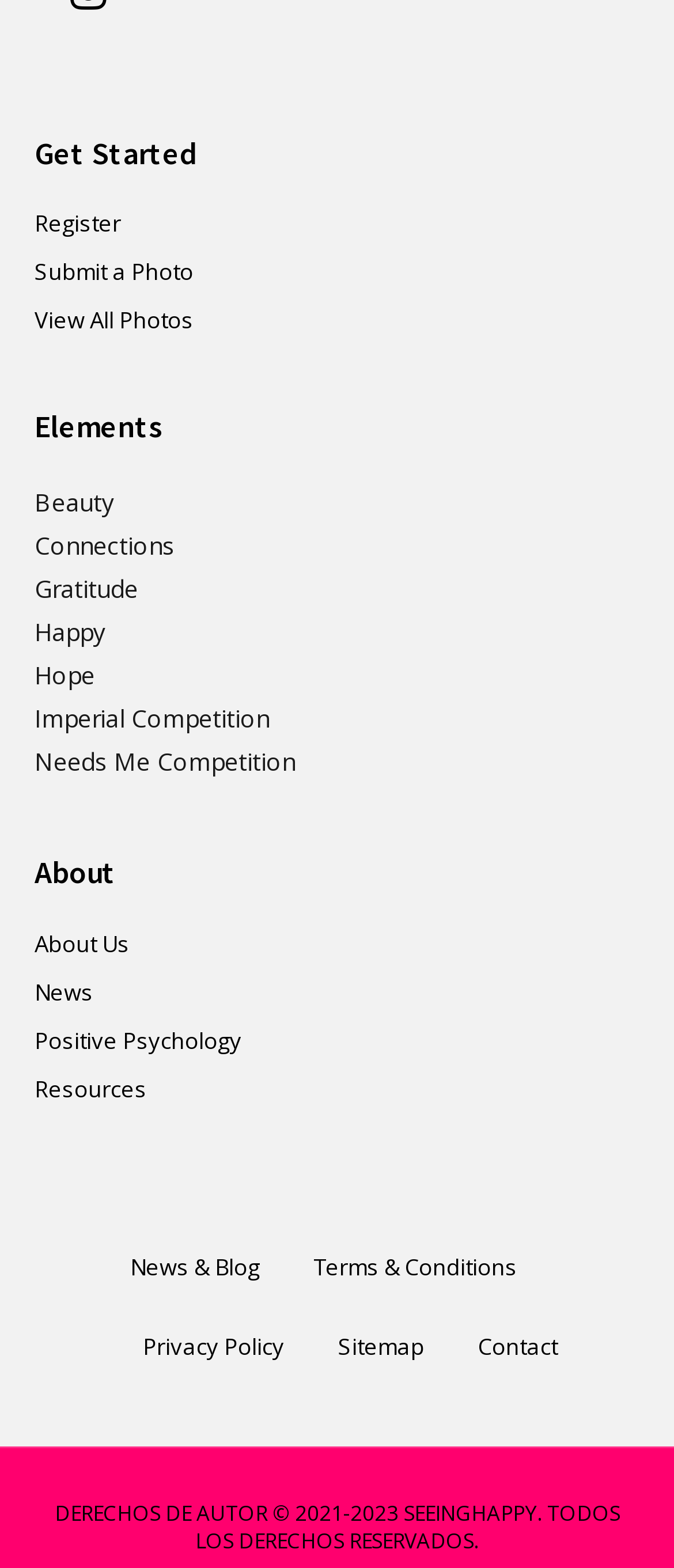Respond concisely with one word or phrase to the following query:
What is the primary purpose of this website?

Photo sharing